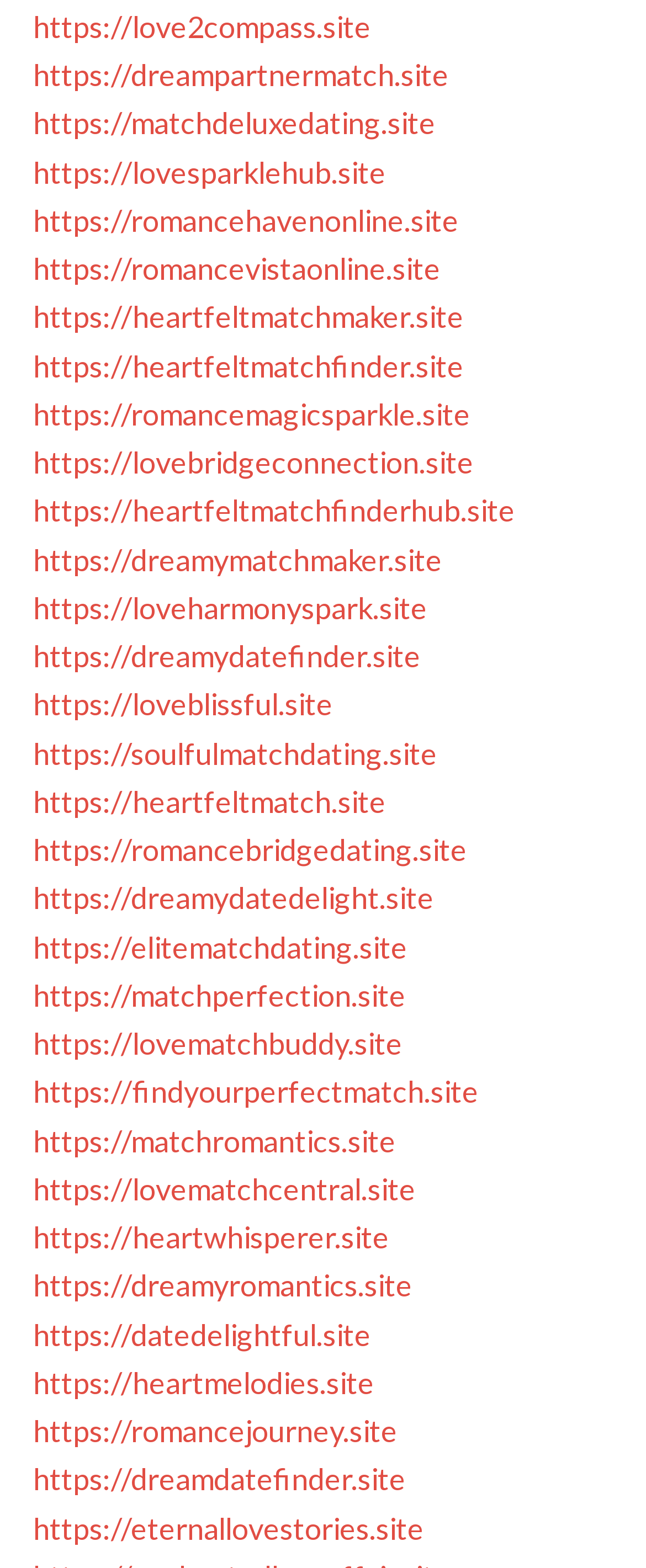Specify the bounding box coordinates of the region I need to click to perform the following instruction: "explore love sparkle hub". The coordinates must be four float numbers in the range of 0 to 1, i.e., [left, top, right, bottom].

[0.051, 0.098, 0.597, 0.121]